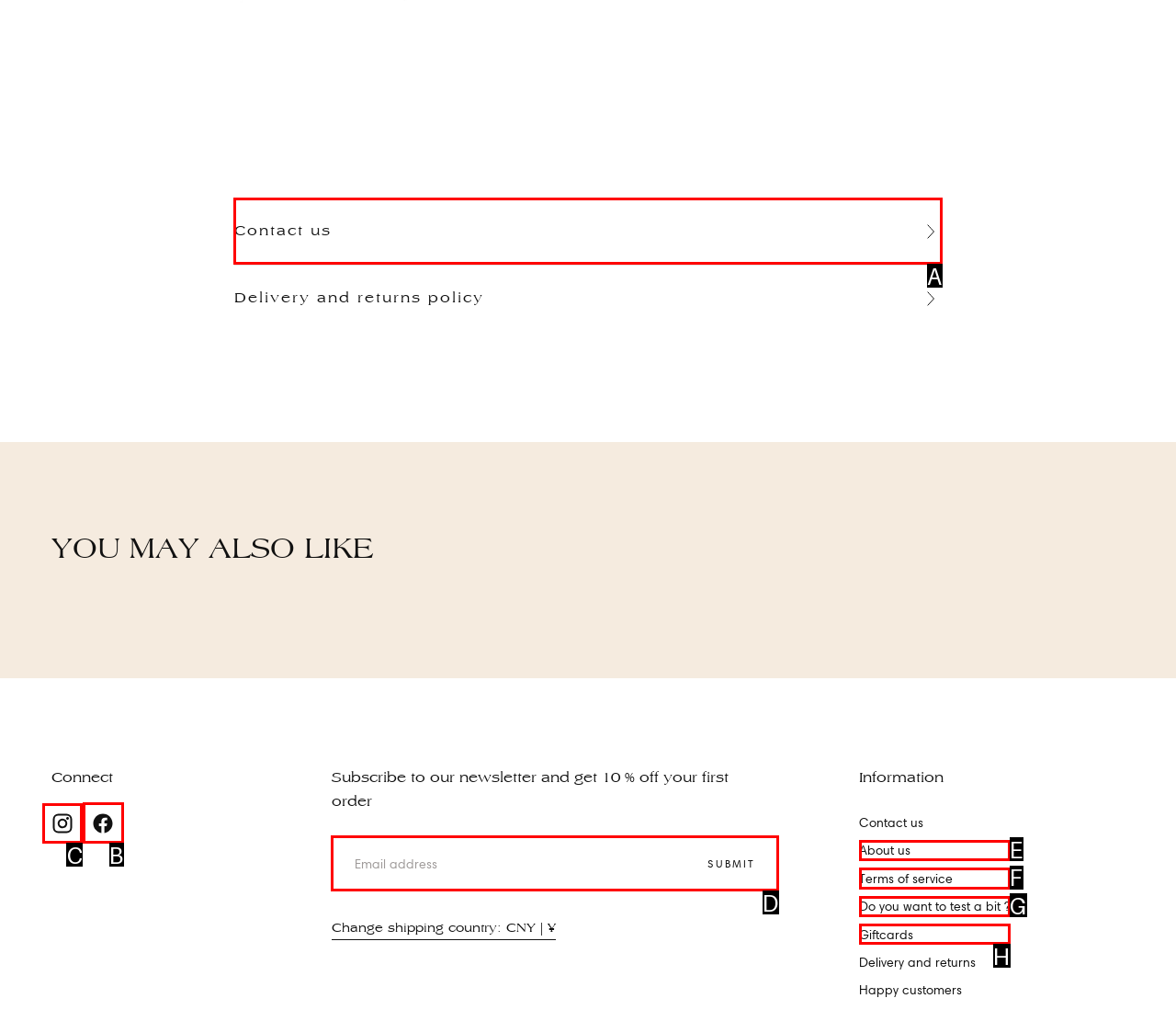Choose the letter of the element that should be clicked to complete the task: Click the 'Instagram' social media link
Answer with the letter from the possible choices.

C